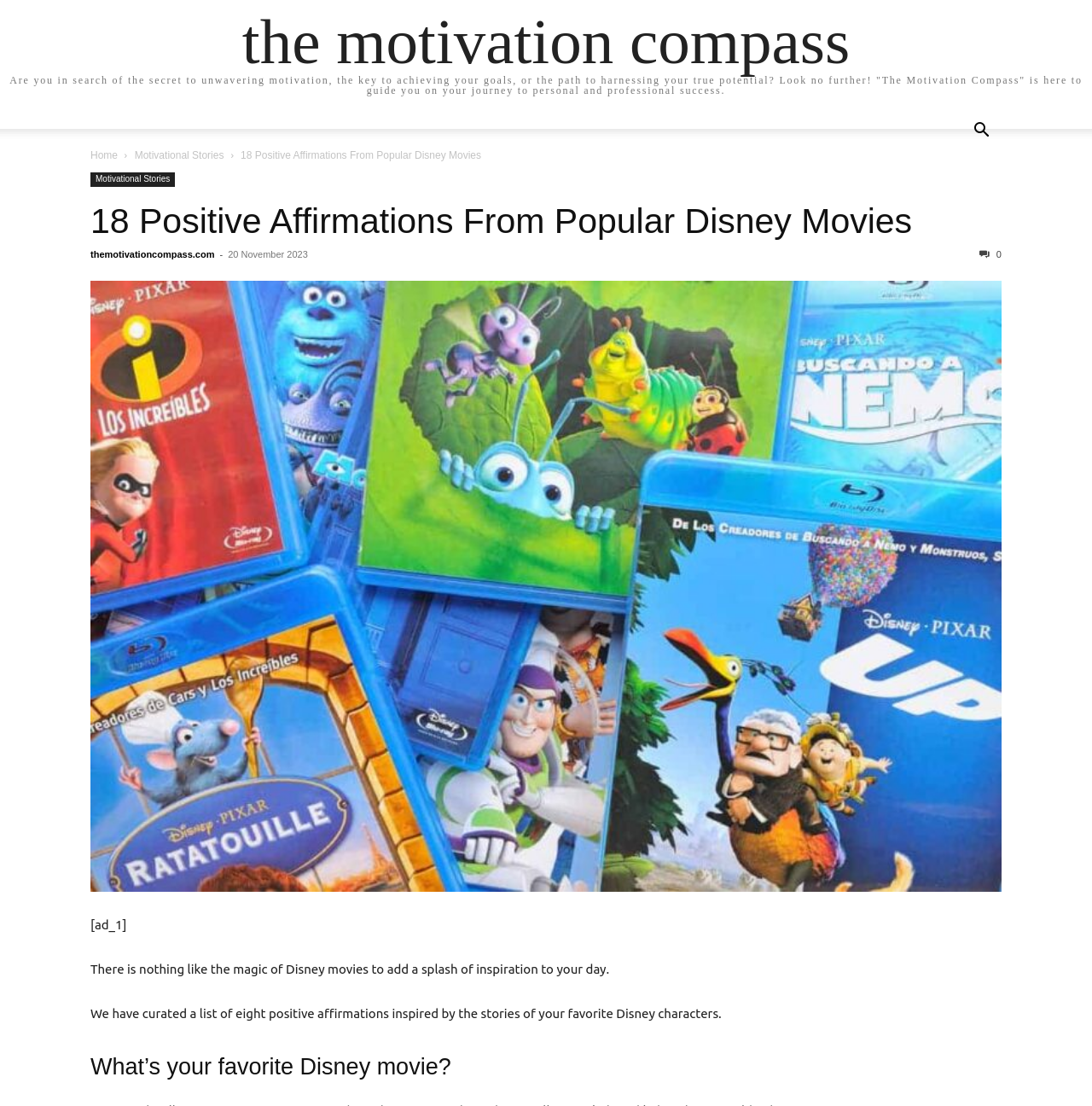Respond to the question below with a single word or phrase:
What is the theme of the affirmations listed?

Disney Movies